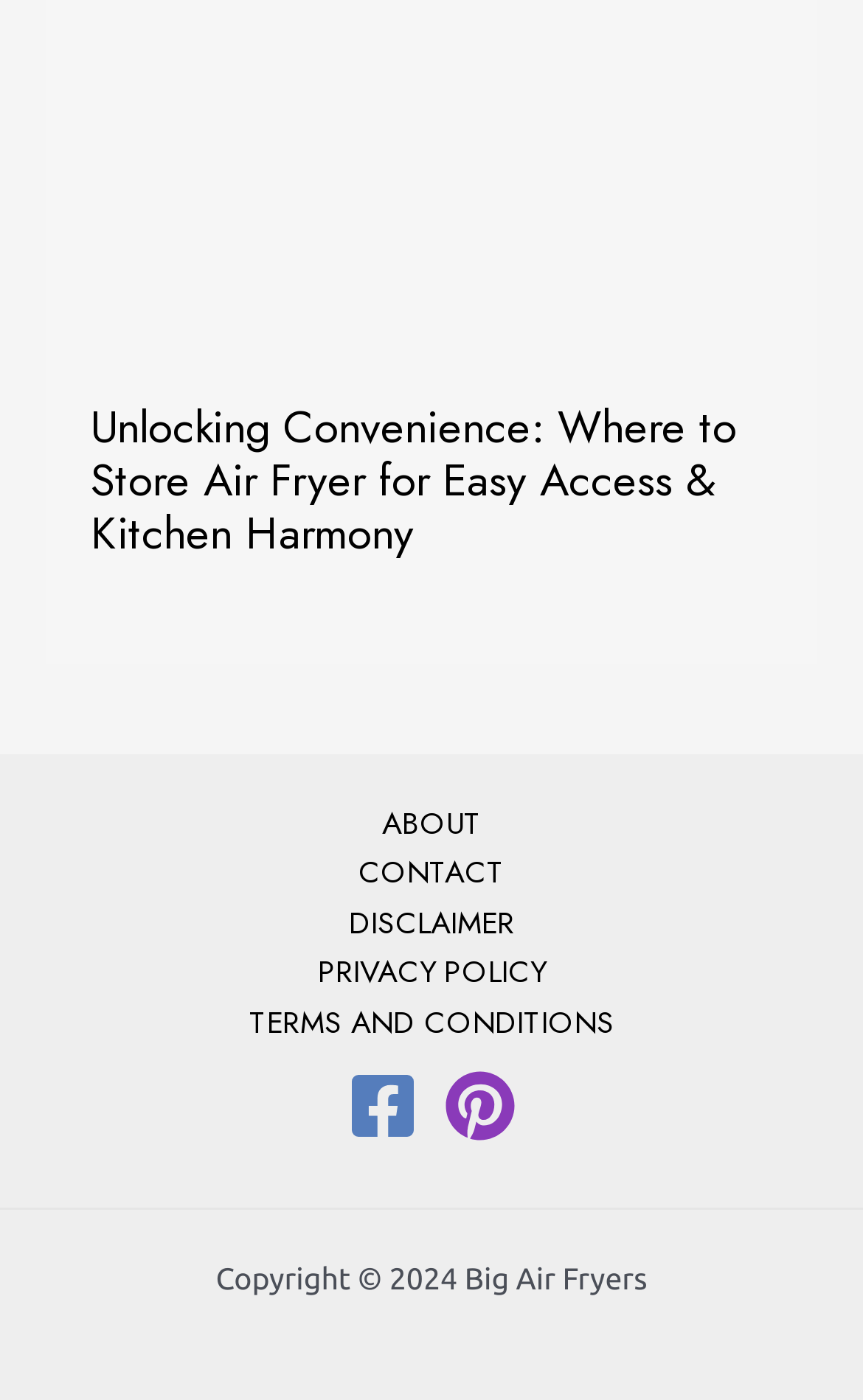Given the following UI element description: "Privacy Policy", find the bounding box coordinates in the webpage screenshot.

[0.317, 0.677, 0.683, 0.713]